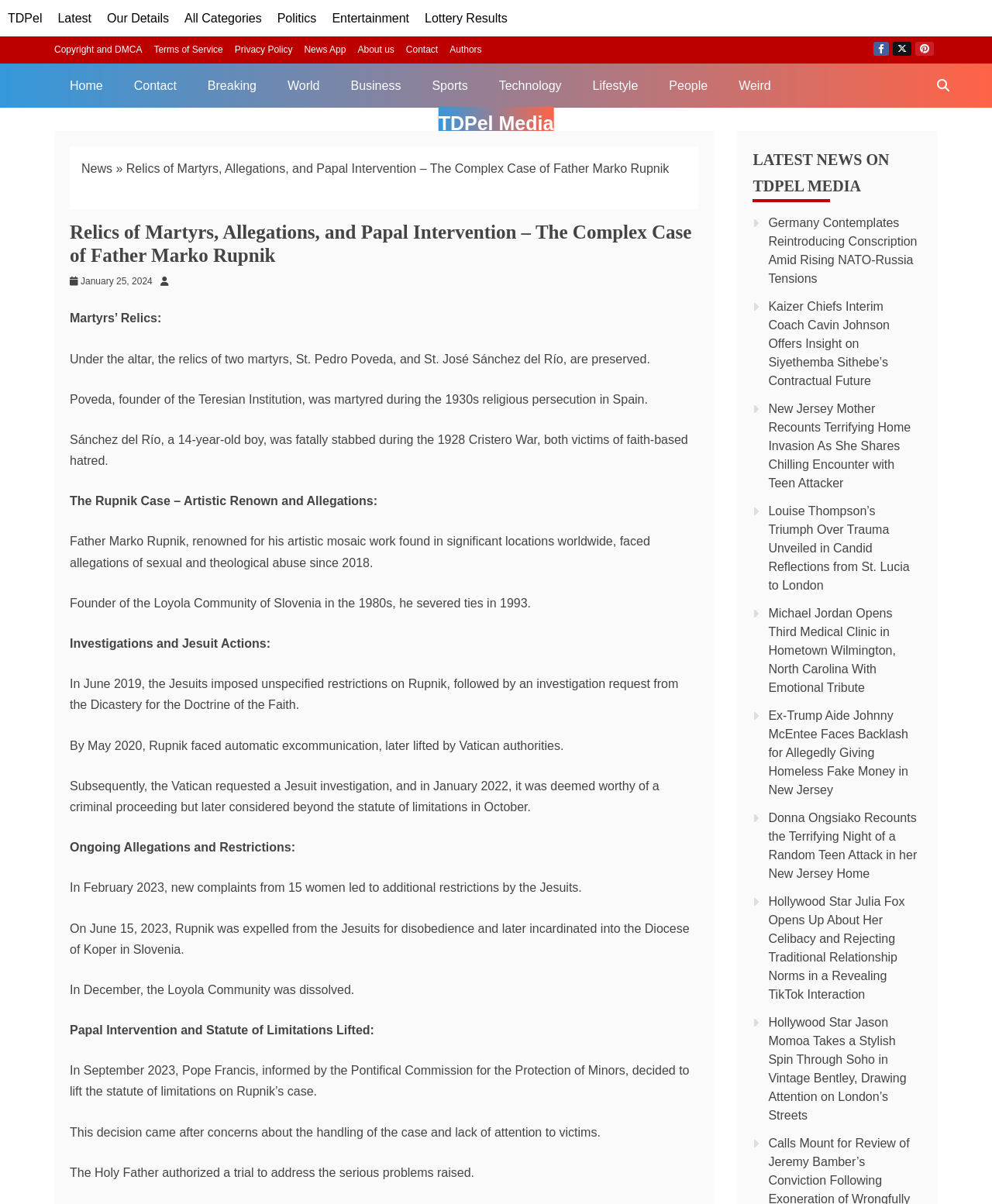What is the name of the website?
Using the information presented in the image, please offer a detailed response to the question.

I determined the answer by looking at the top-left corner of the webpage, where the website's logo and name 'TDPel Media' are displayed.